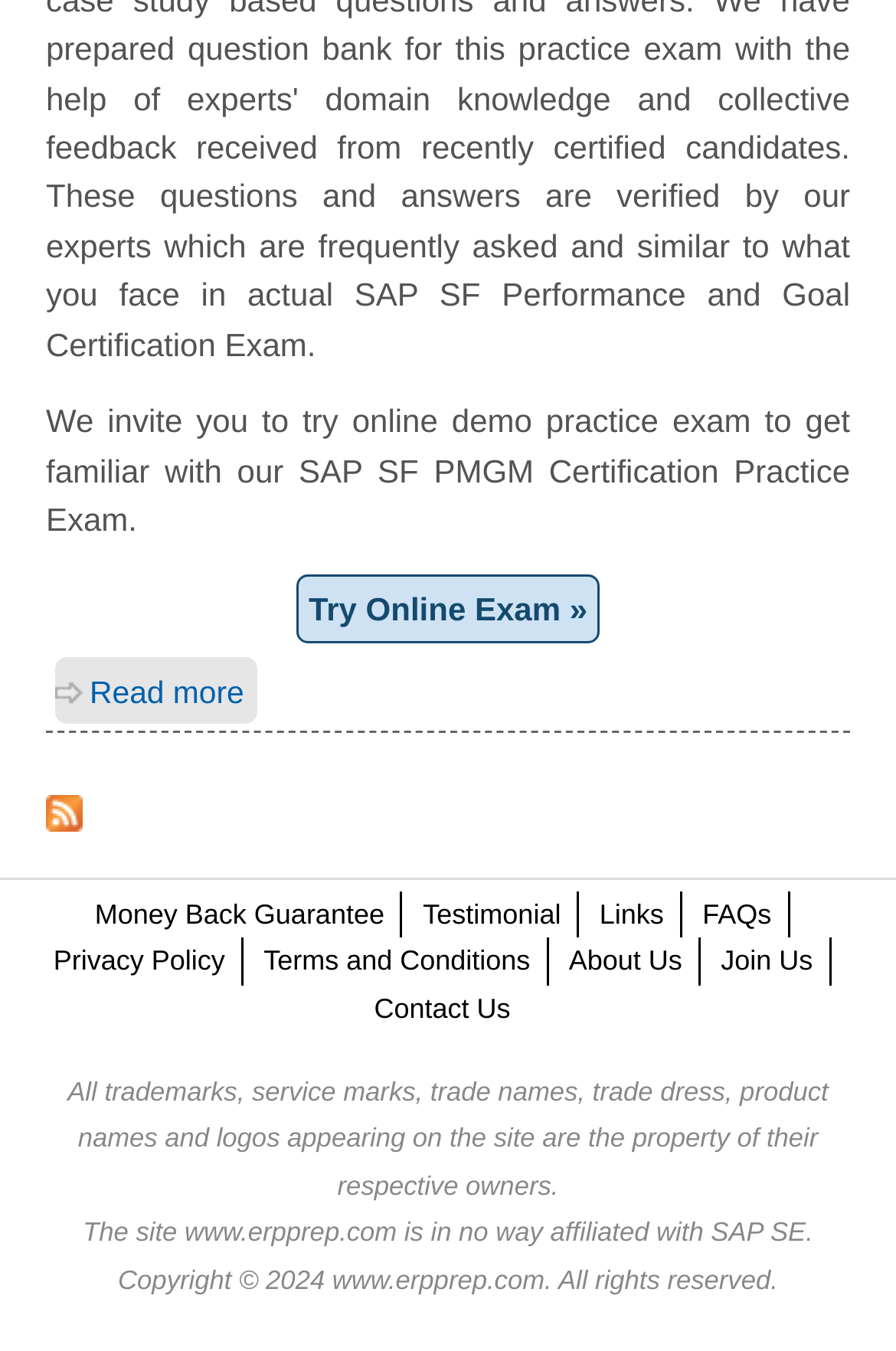How many links are there in the footer section?
Look at the image and respond with a single word or a short phrase.

8